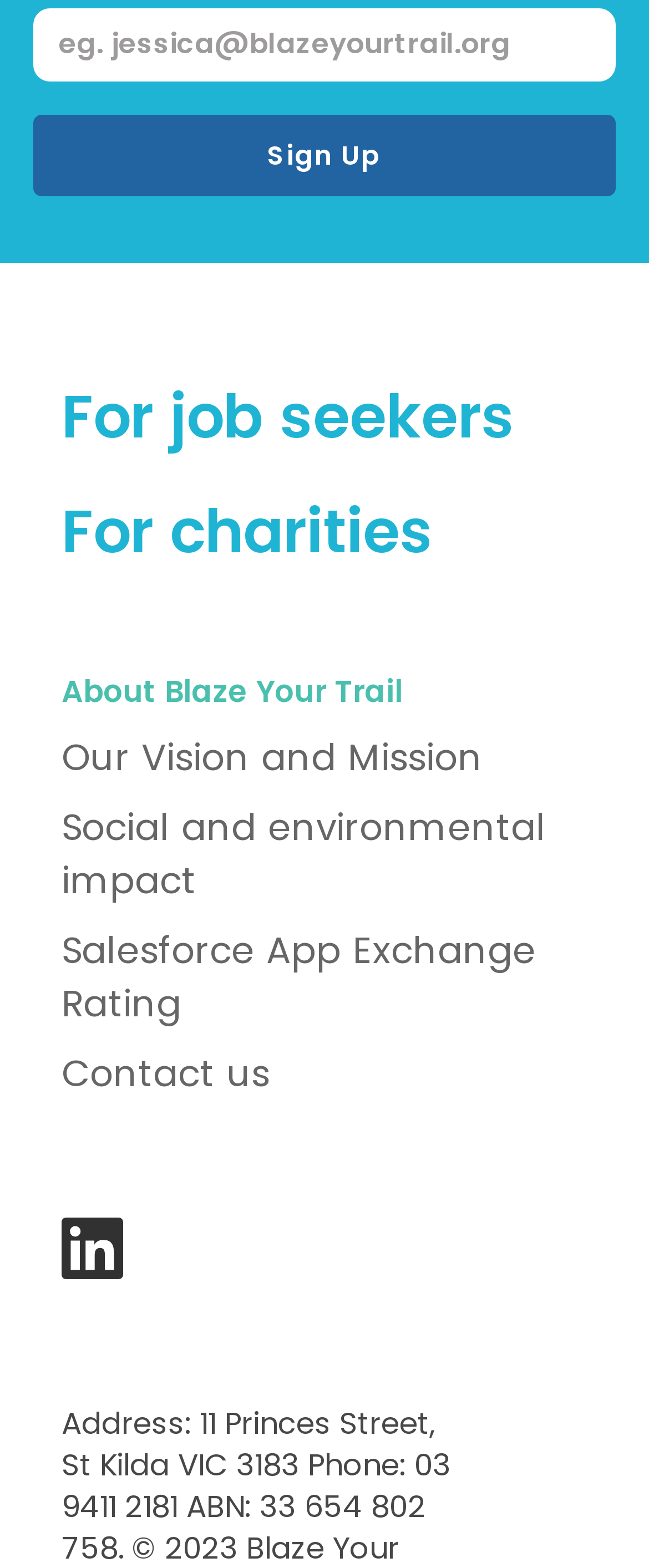Find the bounding box coordinates of the clickable area that will achieve the following instruction: "Enter email address".

[0.051, 0.005, 0.949, 0.052]